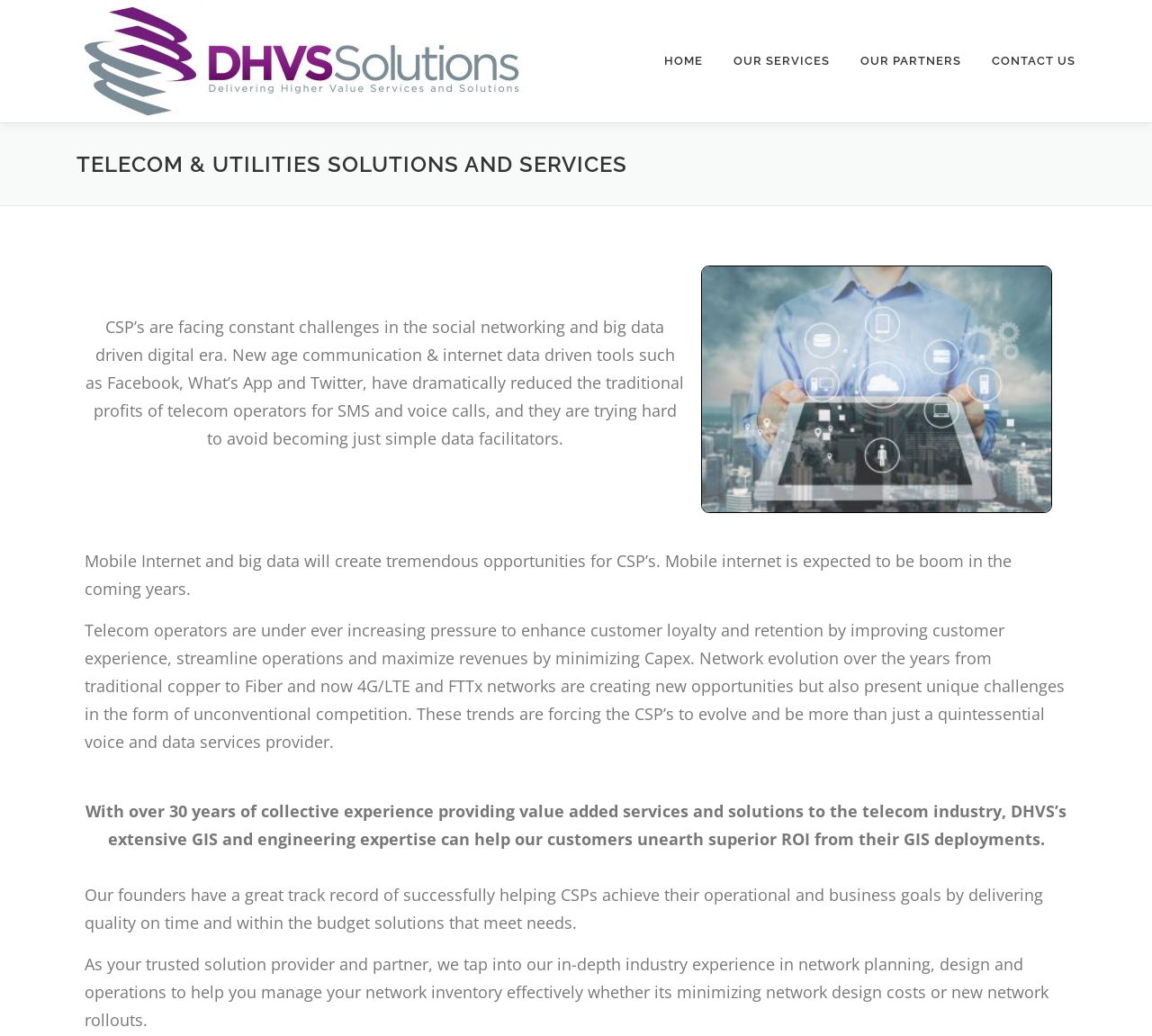Provide a brief response to the question using a single word or phrase: 
What is the main challenge faced by CSPs?

Constant challenges in the digital era